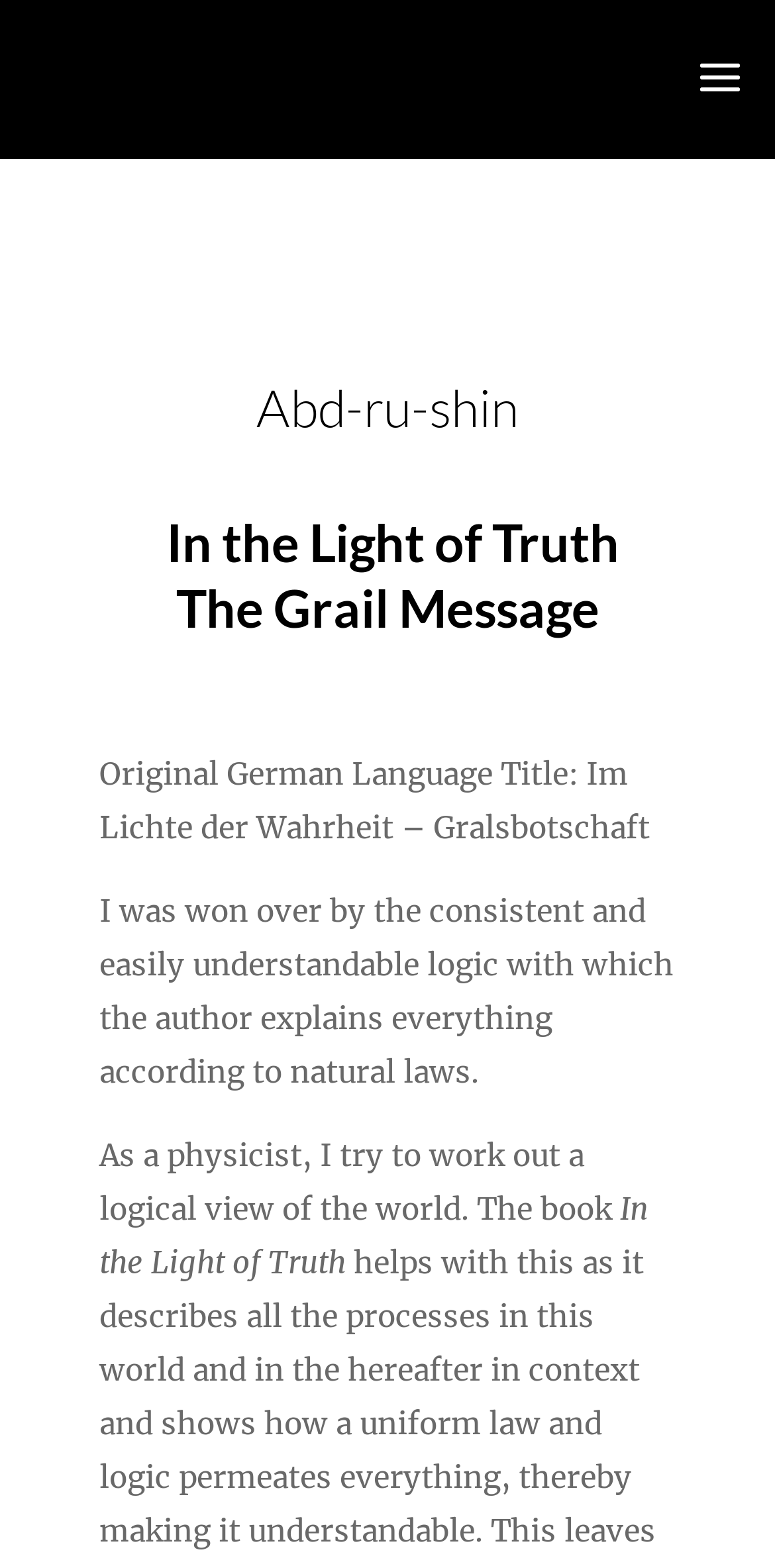Answer the question using only one word or a concise phrase: What is the profession of the person who wrote the testimonial?

Physicist